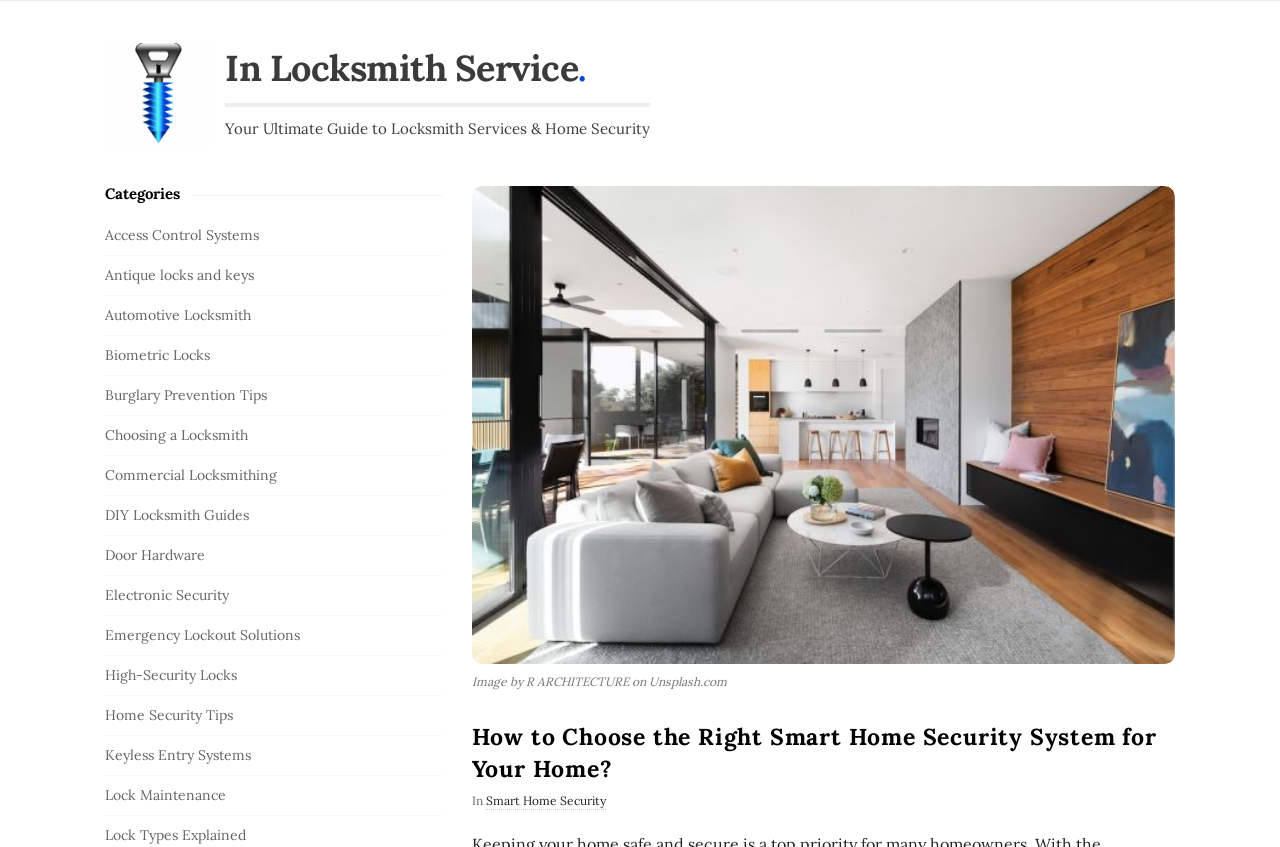What is the source of the image on this webpage?
Please give a detailed and elaborate answer to the question.

The figcaption of the image mentions 'Image by R ARCHITECTURE on Unsplash.com', indicating that the image is sourced from Unsplash.com.